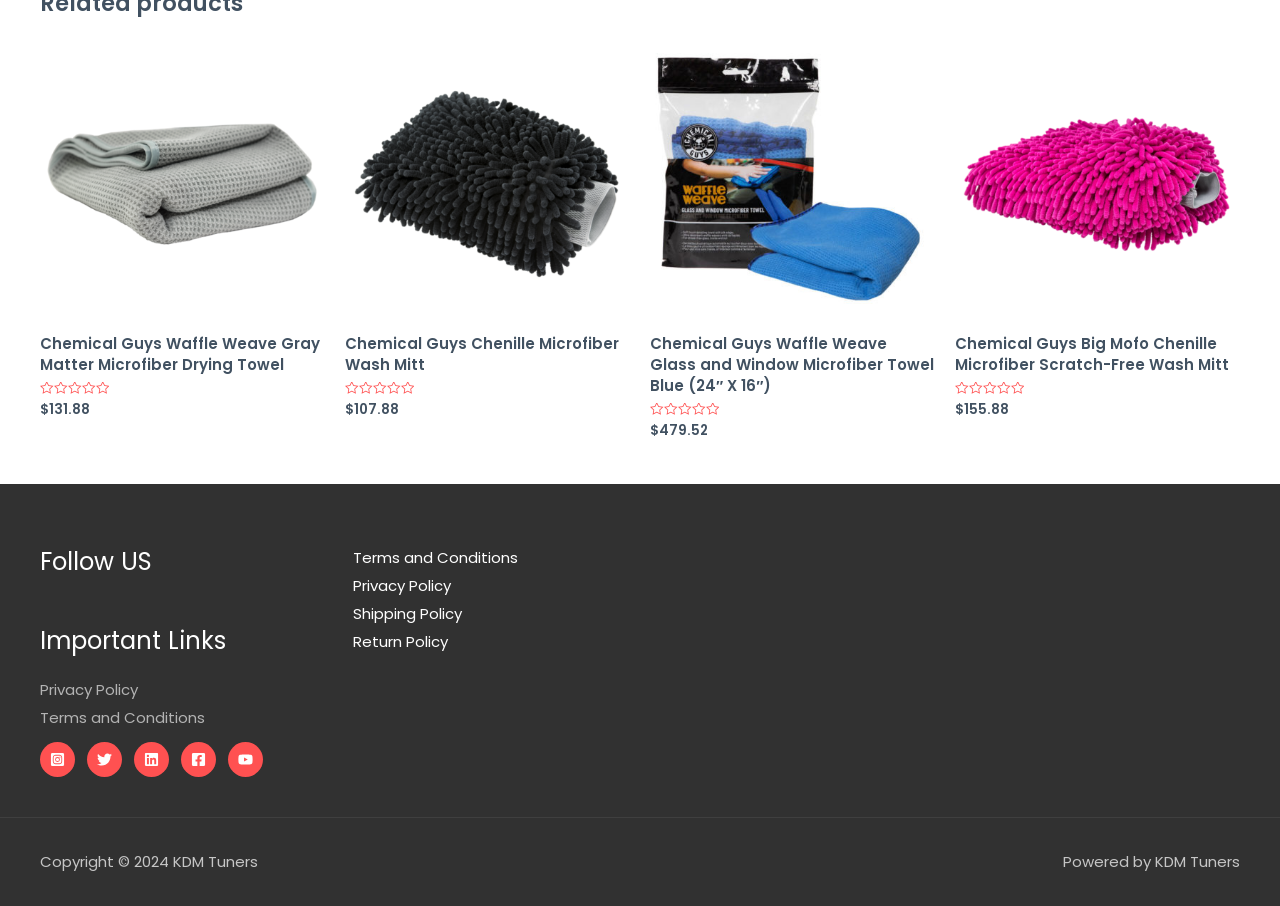Locate the coordinates of the bounding box for the clickable region that fulfills this instruction: "Follow the link to Chemical Guys Waffle Weave Glass and Window Microfiber Towel Blue".

[0.508, 0.039, 0.73, 0.354]